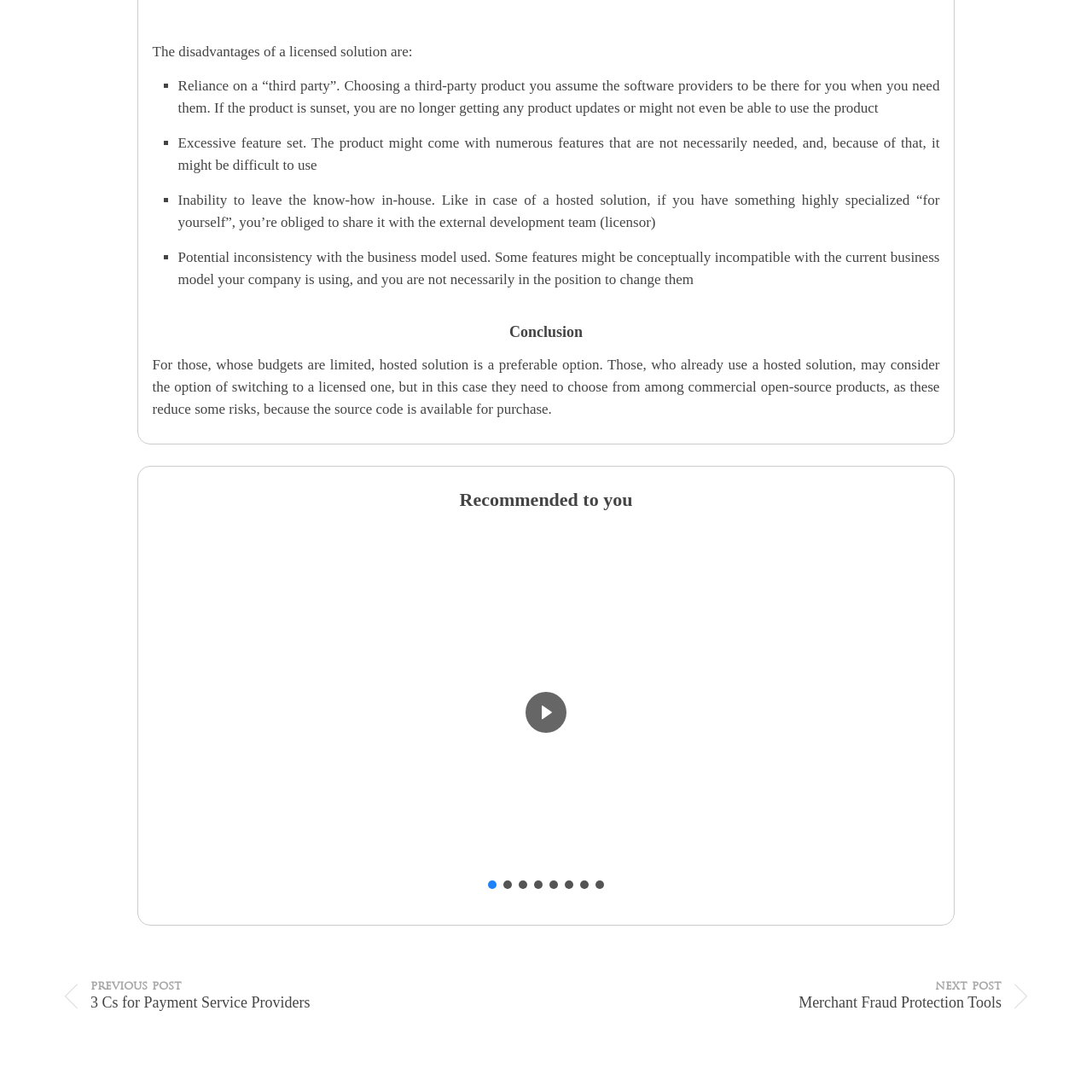What is the purpose of the 'Play' button in user navigation?
Observe the image part marked by the red bounding box and give a detailed answer to the question.

The design and placement of the 'Play' button indicate its importance for user navigation and interaction within the webpage, suggesting that it plays a crucial role in facilitating user engagement with the content.